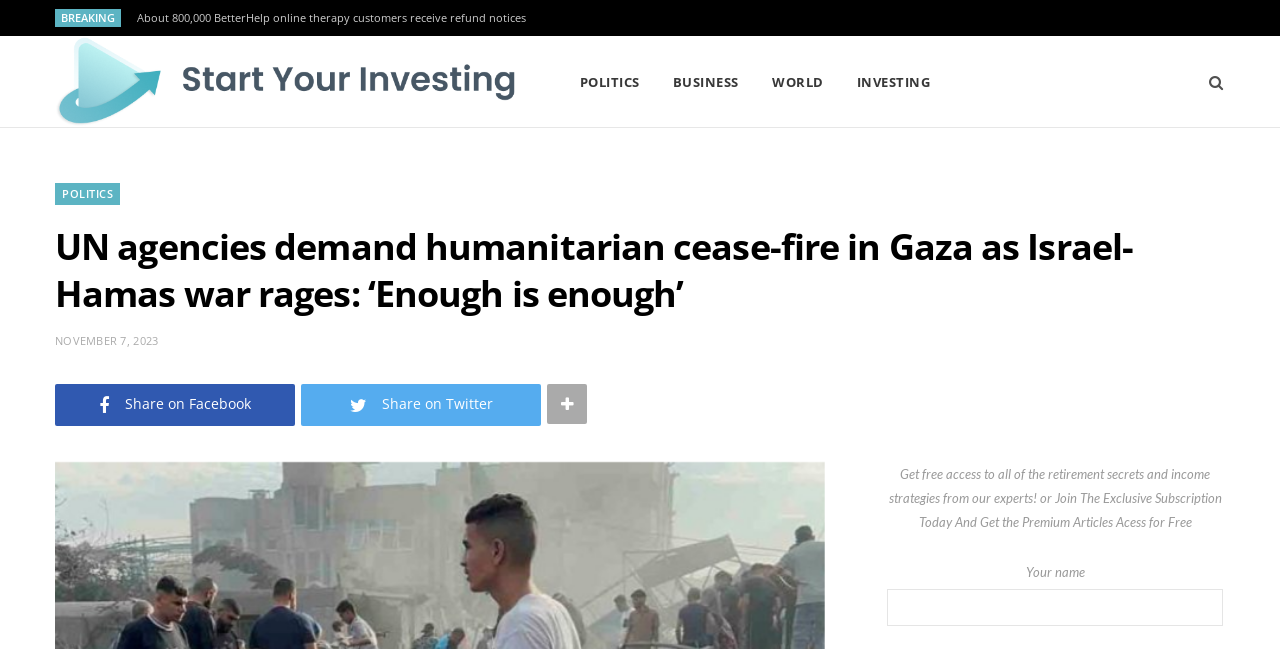Based on the provided description, "title="Start Your Investing"", find the bounding box of the corresponding UI element in the screenshot.

[0.043, 0.057, 0.402, 0.196]